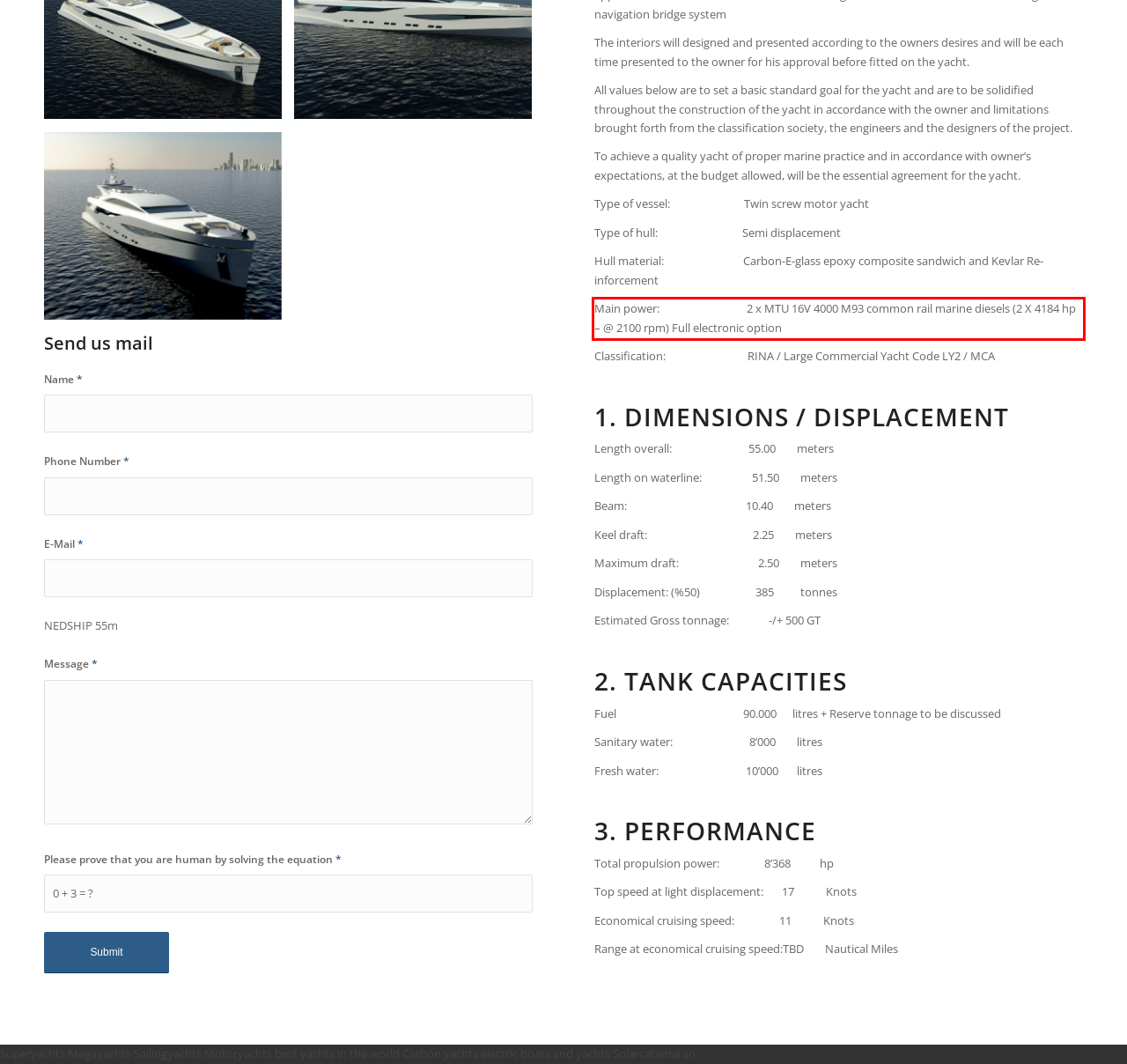Please take the screenshot of the webpage, find the red bounding box, and generate the text content that is within this red bounding box.

Main power: 2 x MTU 16V 4000 M93 common rail marine diesels (2 X 4184 hp – @ 2100 rpm) Full electronic option